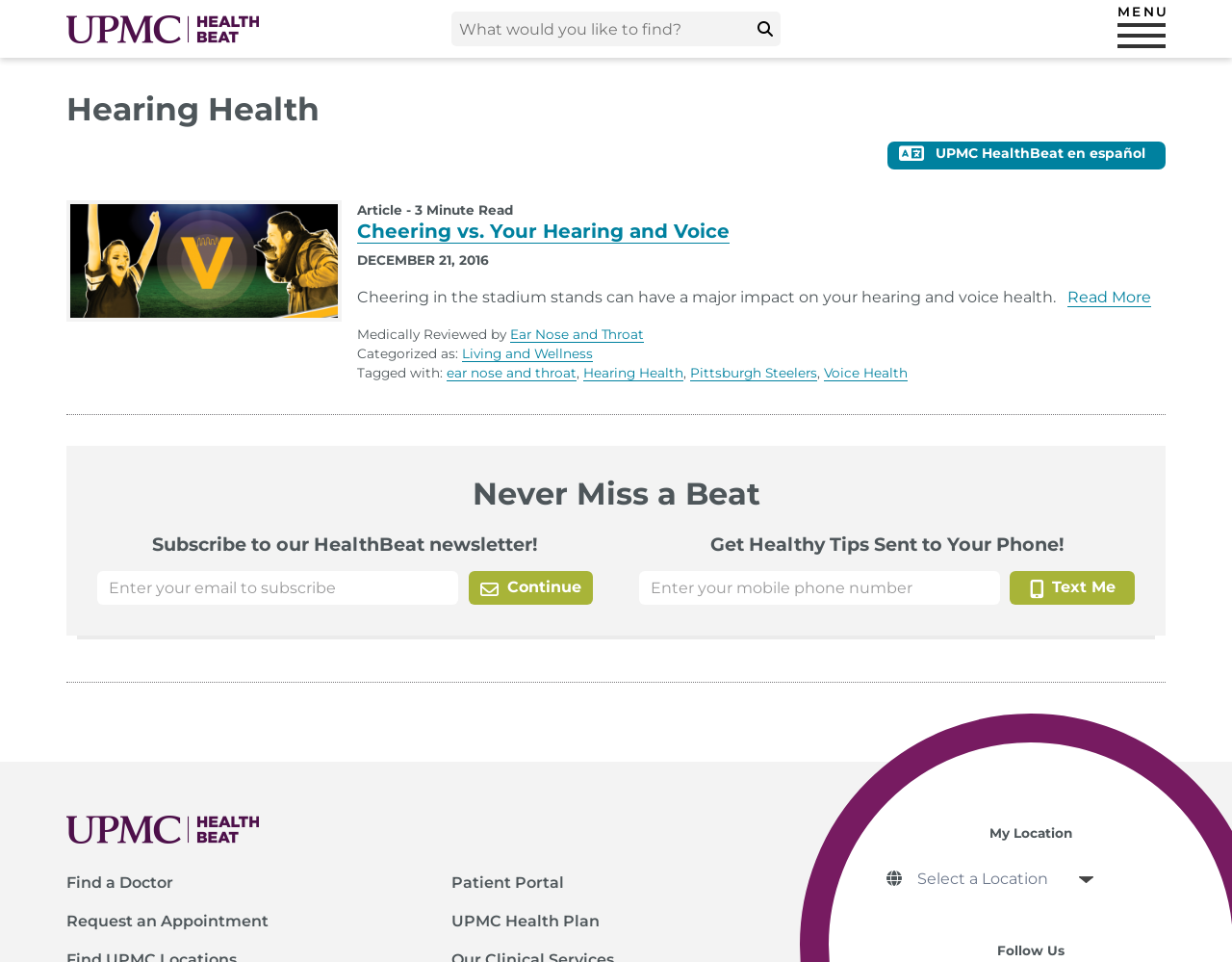From the element description: "title="UPMC HealthBeat"", extract the bounding box coordinates of the UI element. The coordinates should be expressed as four float numbers between 0 and 1, in the order [left, top, right, bottom].

[0.054, 0.008, 0.21, 0.053]